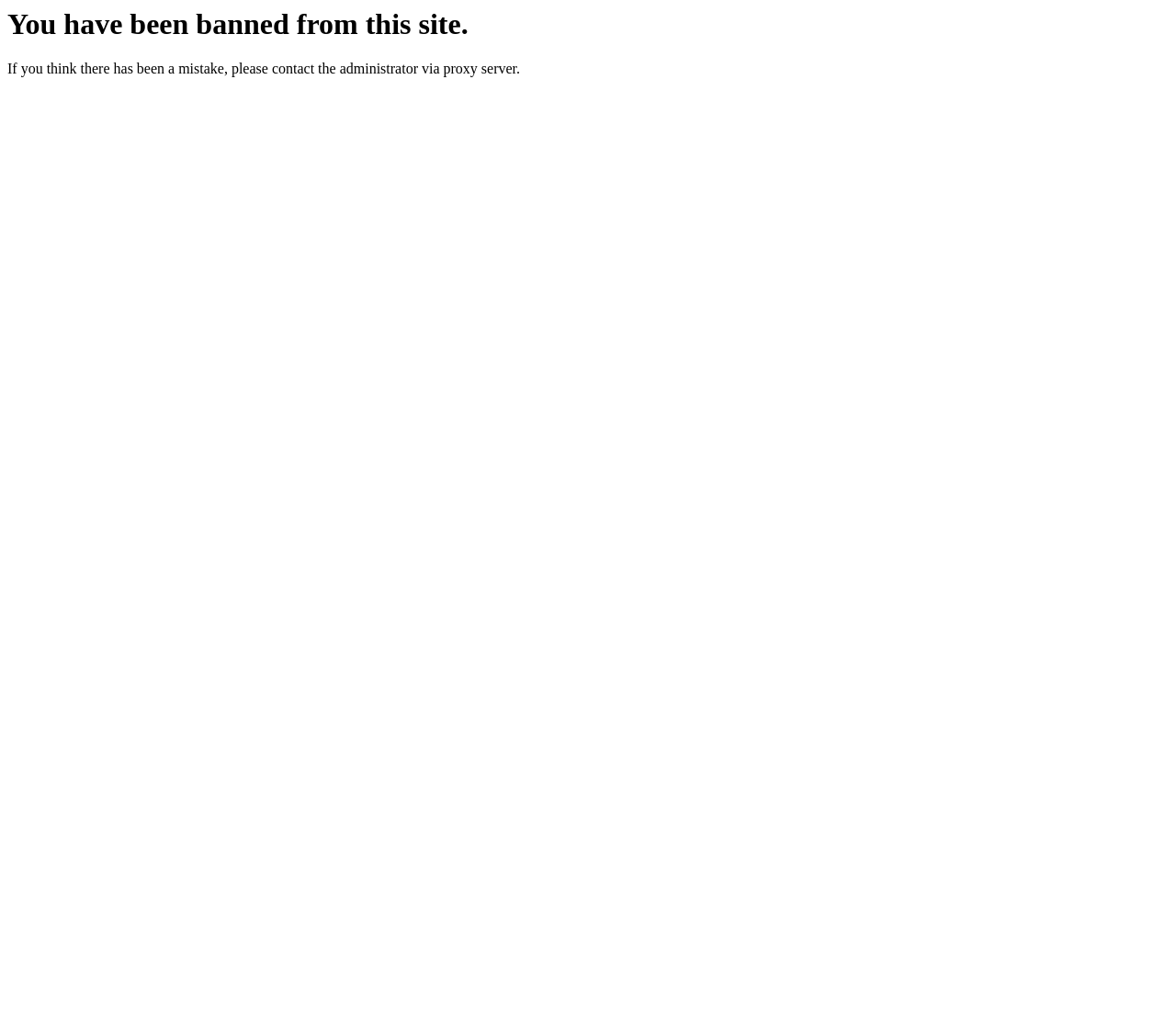What is the main heading displayed on the webpage? Please provide the text.

You have been banned from this site.